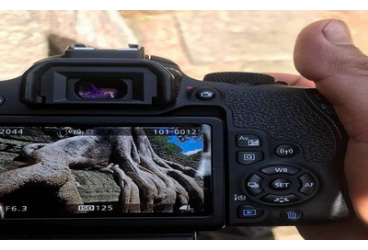Where was the photo likely taken?
Give a one-word or short-phrase answer derived from the screenshot.

archaeological site